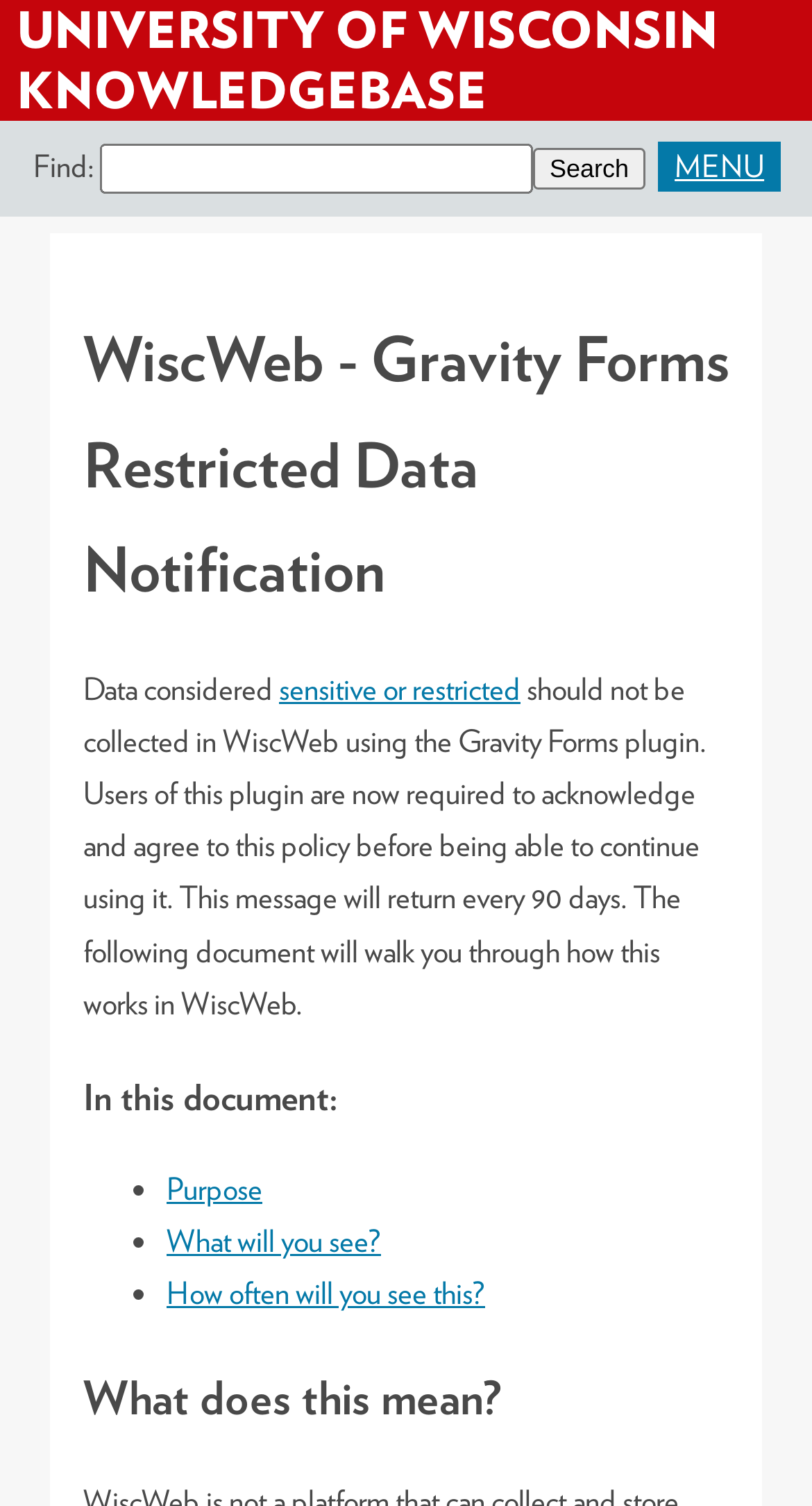Give a one-word or short phrase answer to the question: 
What is the function of the search bar?

Finding information